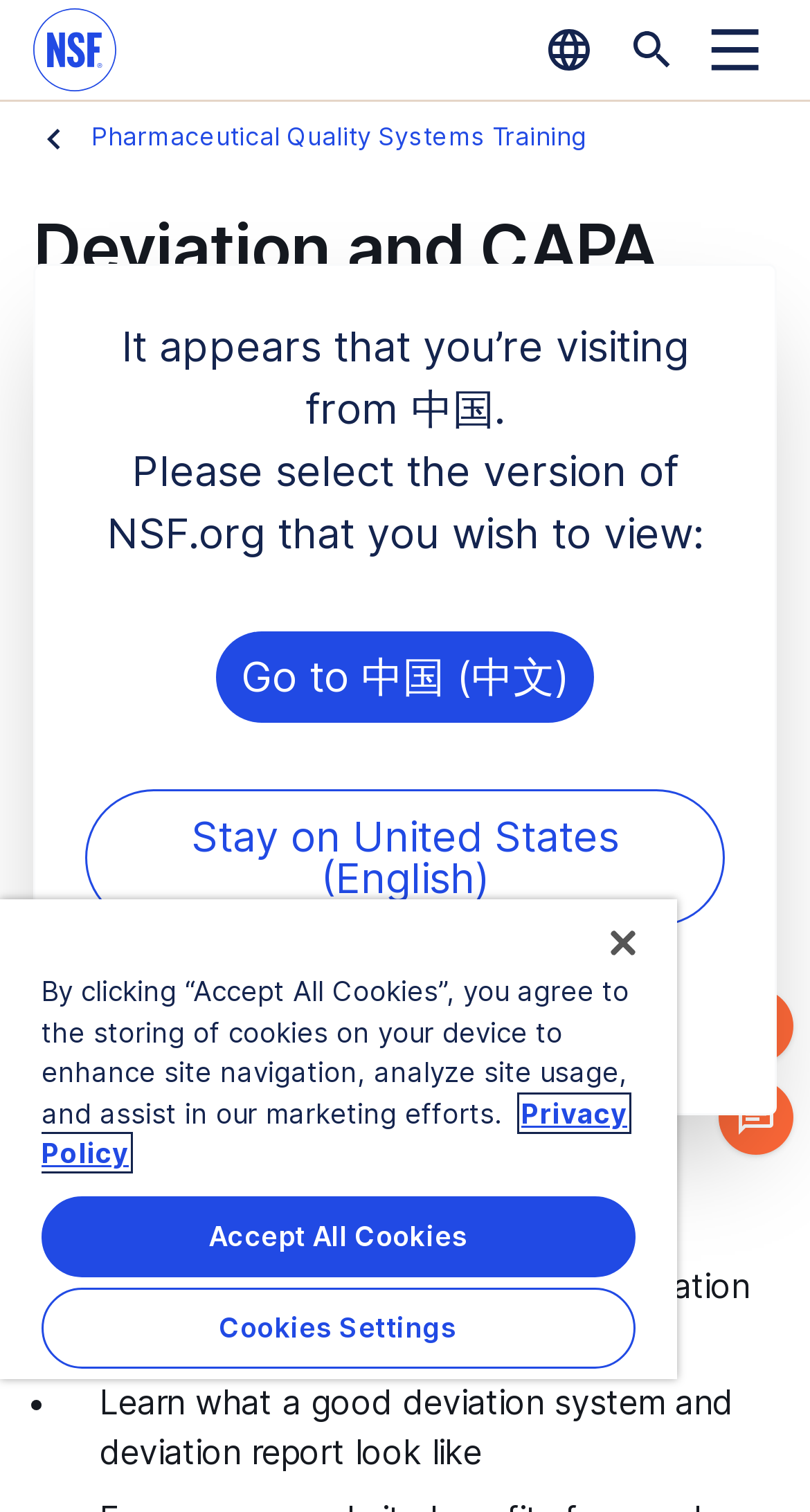Look at the image and give a detailed response to the following question: What is the warning message about?

I determined the topic of the warning message by reading the text 'By clicking “Accept All Cookies”, you agree to the storing of cookies on your device...'. This suggests that the warning message is about cookies and their usage on the website.